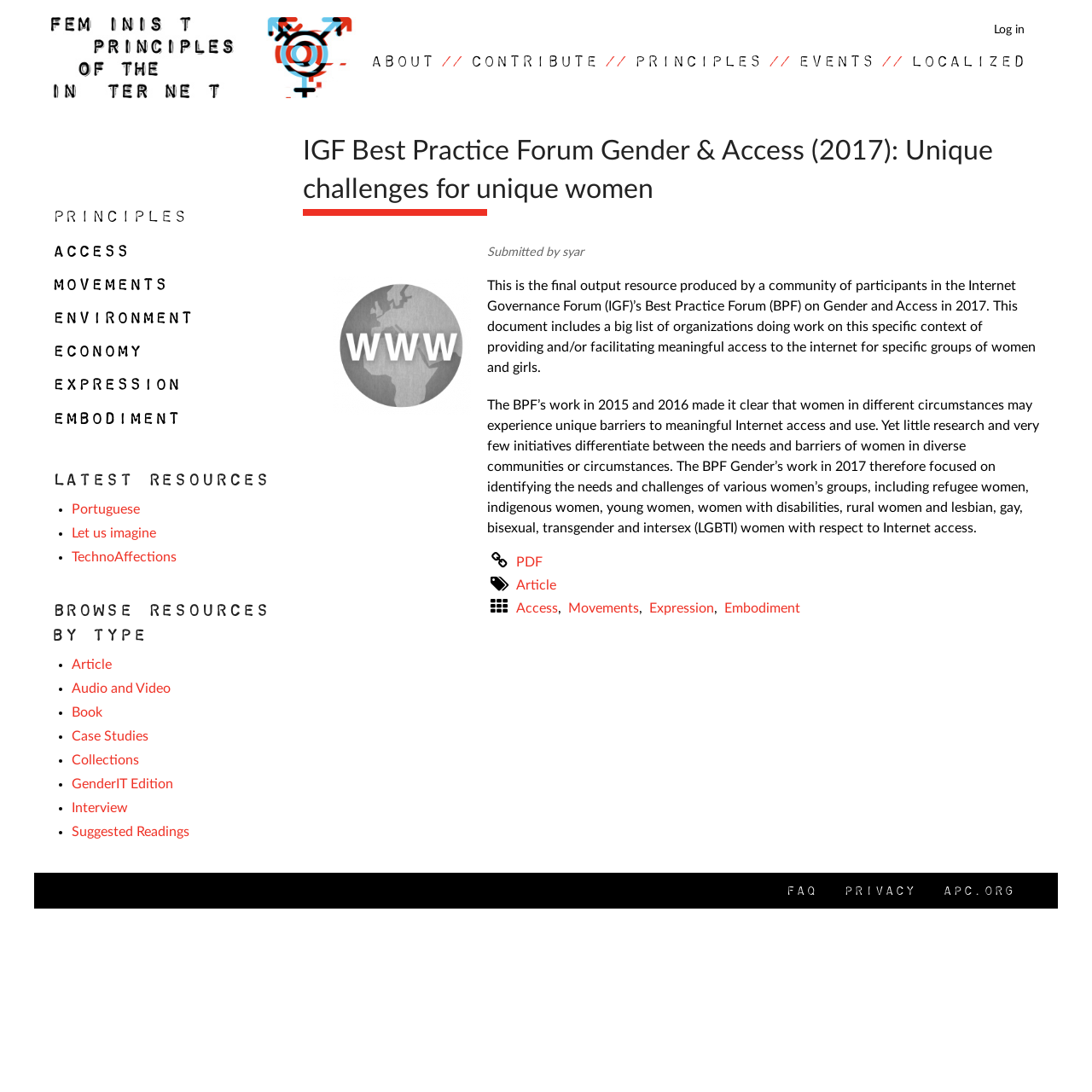Using the provided element description: "About", identify the bounding box coordinates. The coordinates should be four floats between 0 and 1 in the order [left, top, right, bottom].

[0.338, 0.042, 0.43, 0.069]